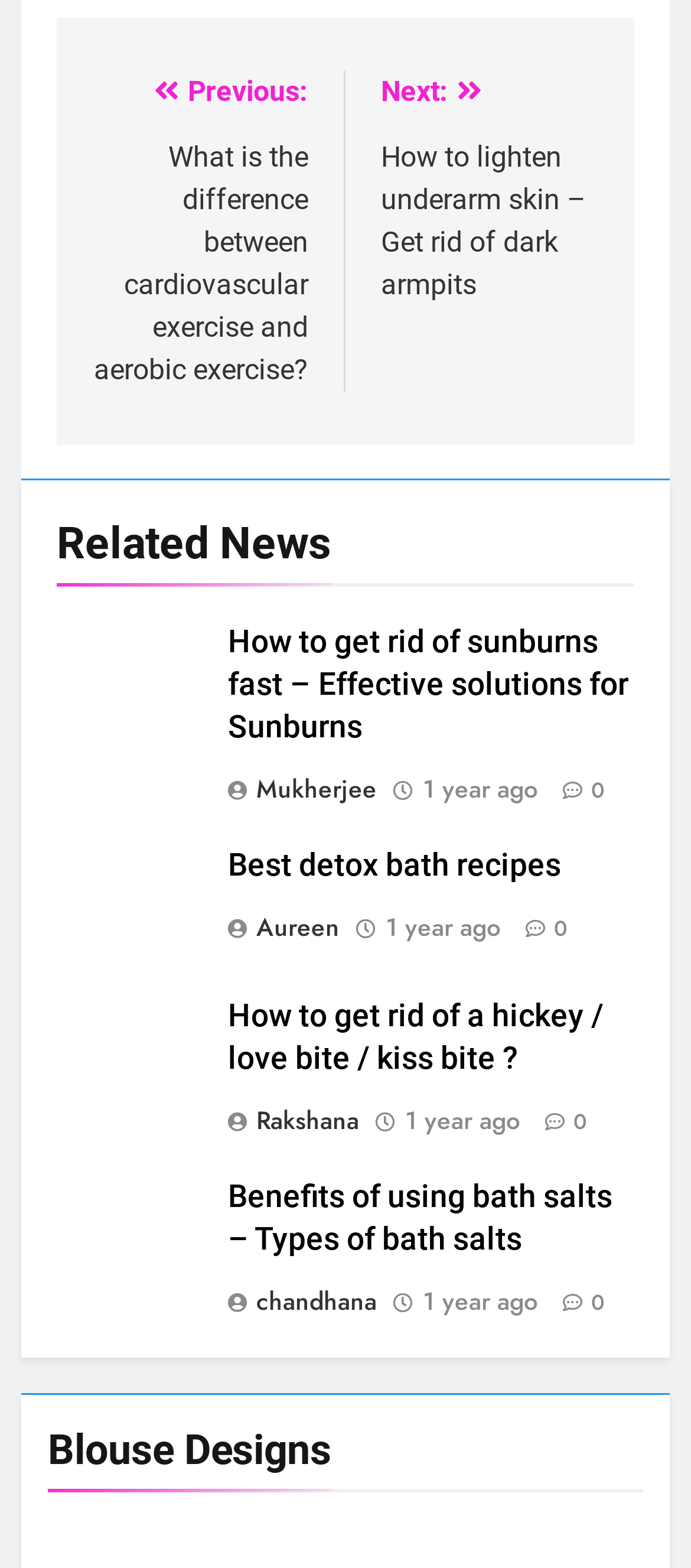Respond to the question below with a concise word or phrase:
What is the topic of the last article?

Bath salts